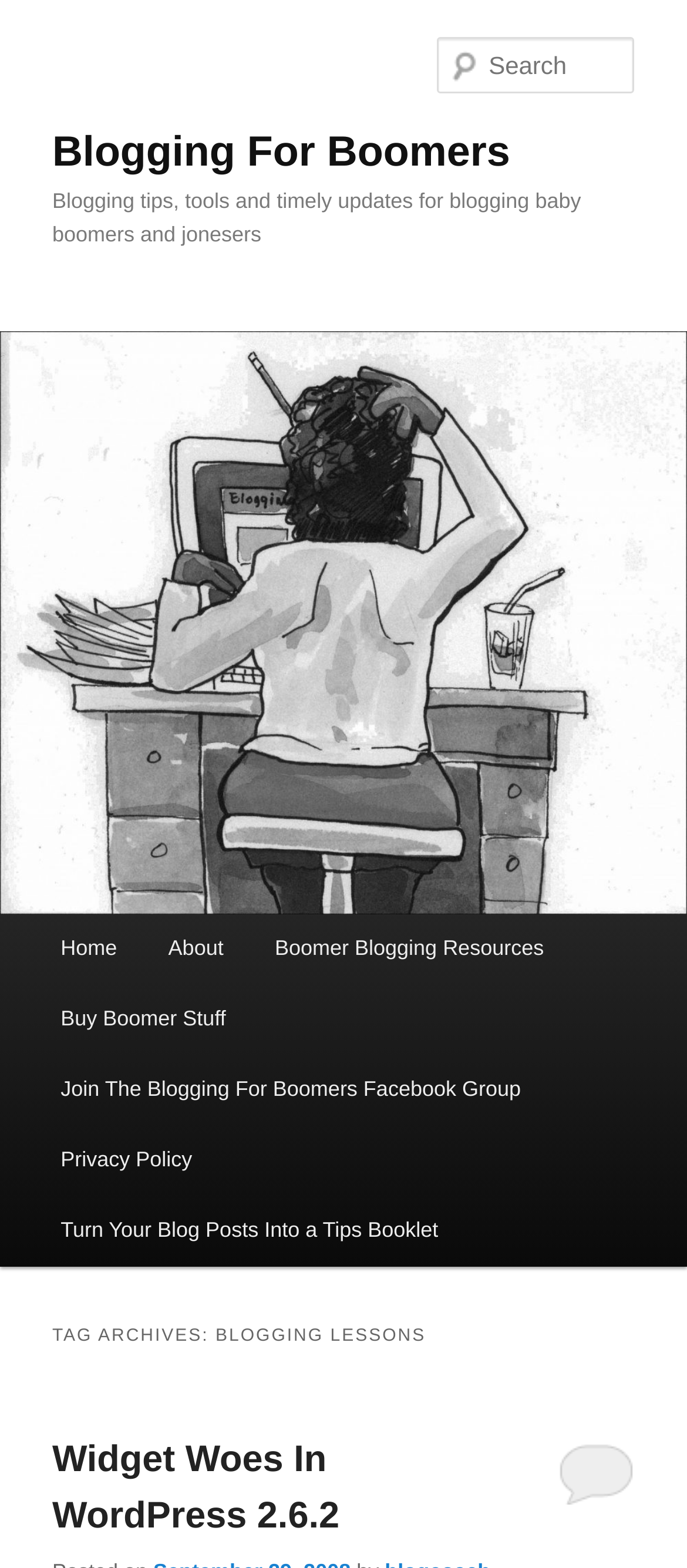Please locate the bounding box coordinates for the element that should be clicked to achieve the following instruction: "Read about blogging lessons". Ensure the coordinates are given as four float numbers between 0 and 1, i.e., [left, top, right, bottom].

[0.076, 0.897, 0.924, 0.992]